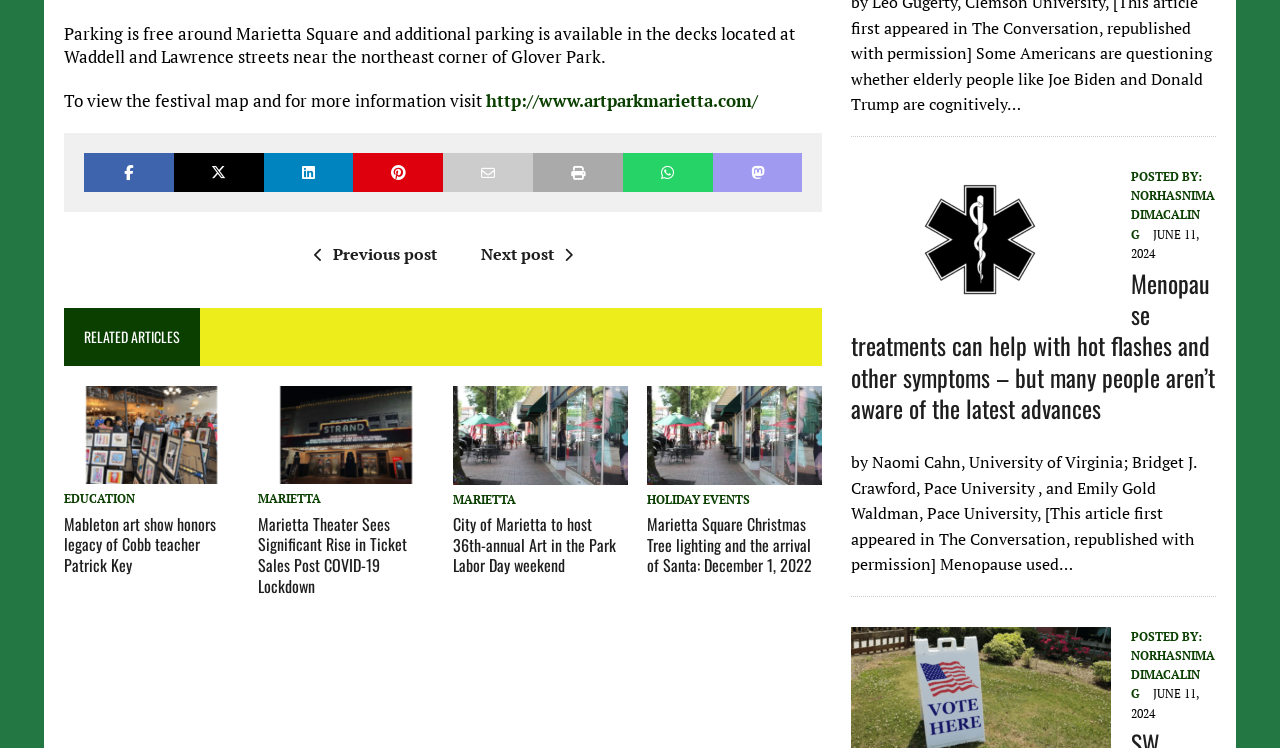Determine the bounding box coordinates of the target area to click to execute the following instruction: "Click on the link to MoVI Pro."

None